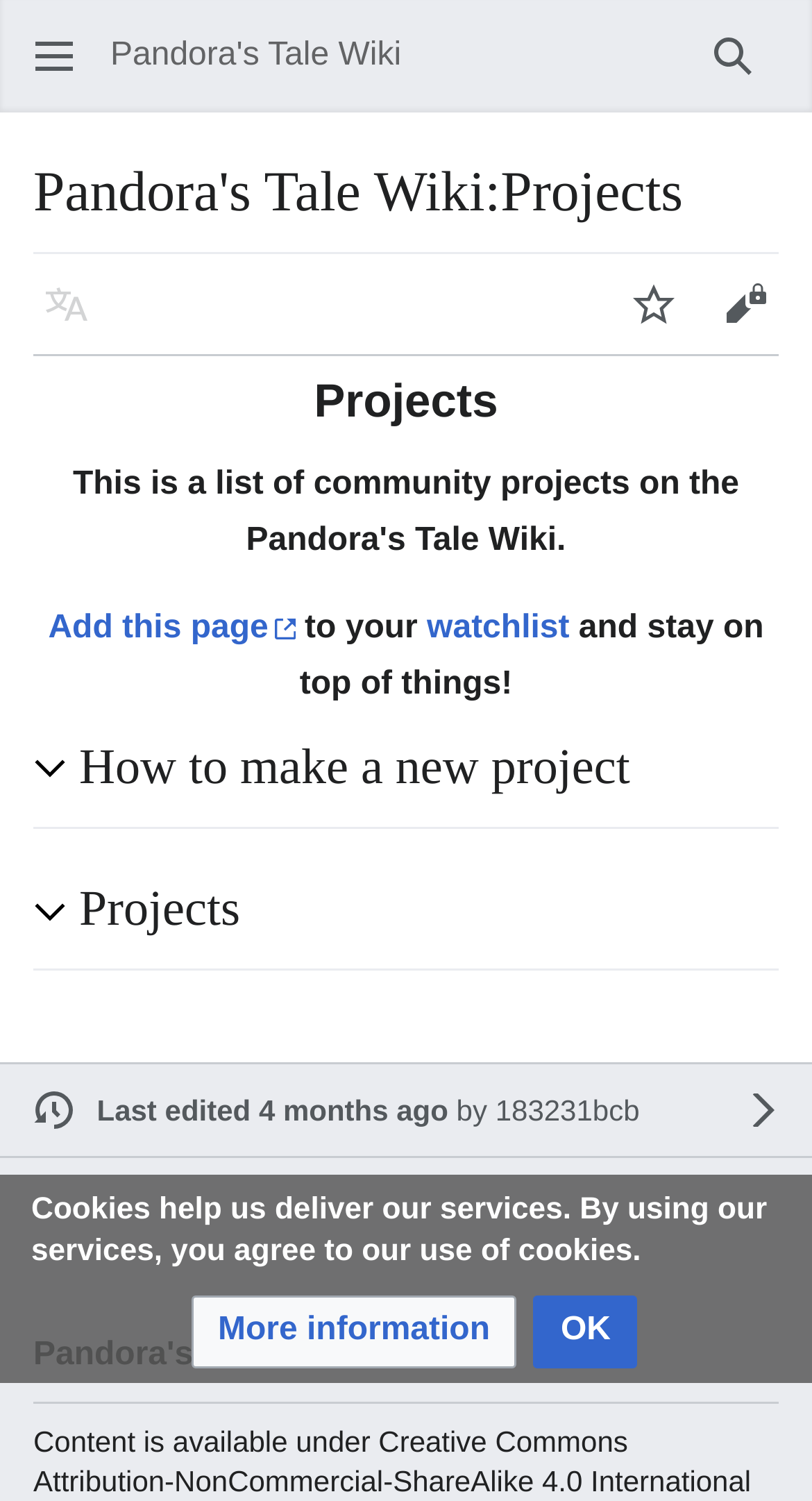Determine the bounding box coordinates of the element that should be clicked to execute the following command: "View project details".

[0.097, 0.586, 0.959, 0.629]